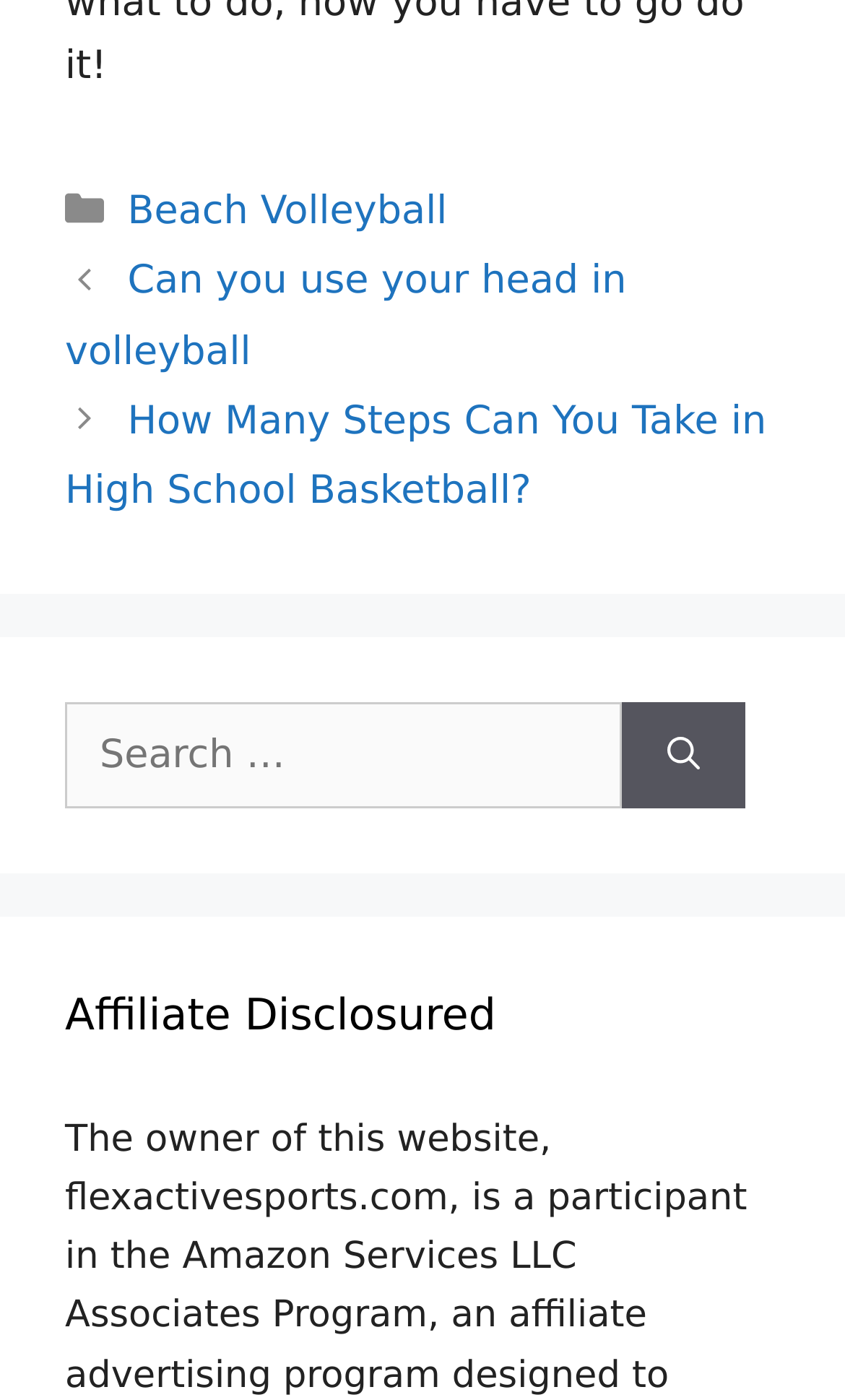Please use the details from the image to answer the following question comprehensively:
What is the category of the current article?

I found the category by looking at the footer section, where it says 'Categories' and lists 'Beach Volleyball' as a link.